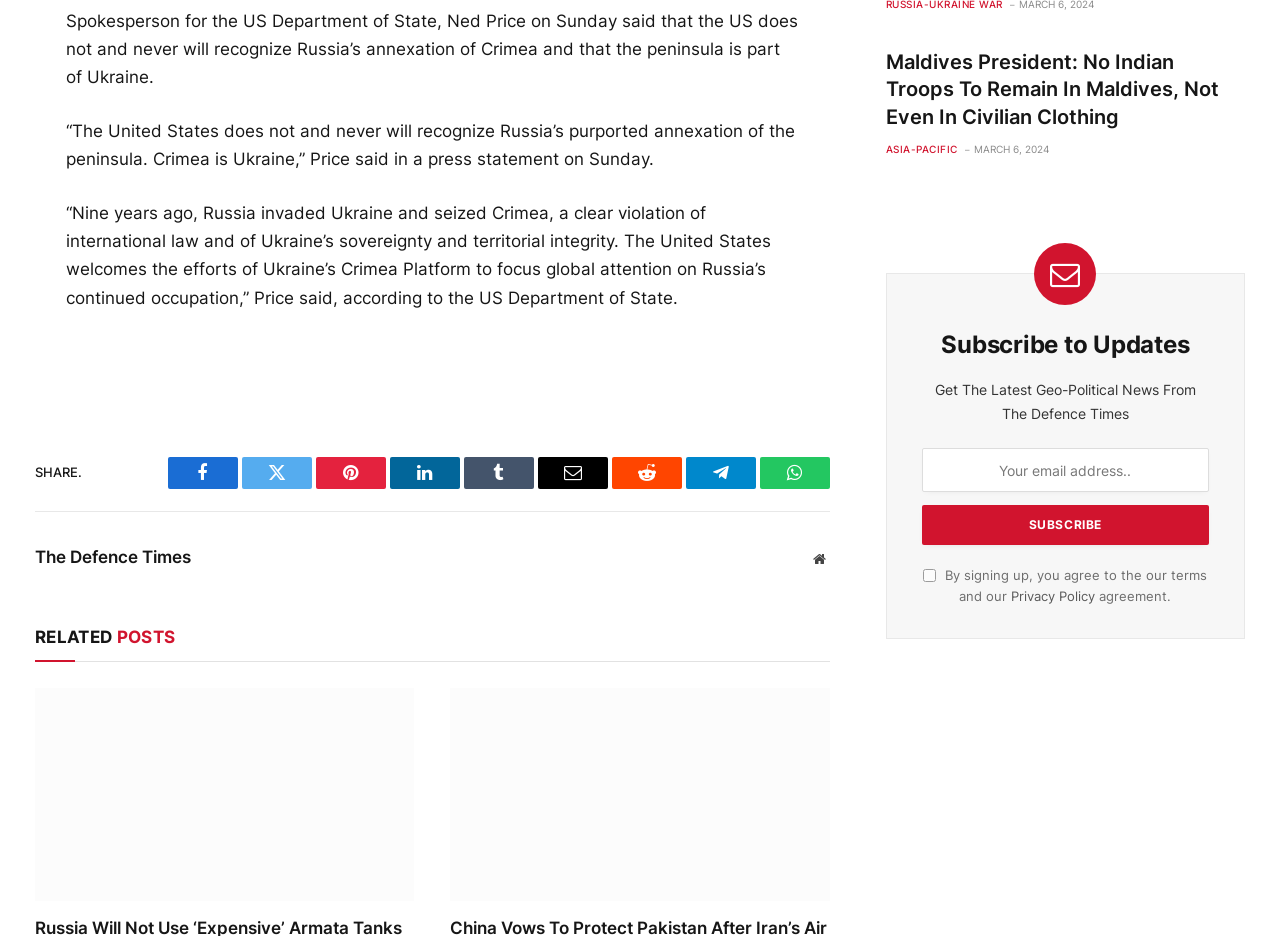Determine the coordinates of the bounding box that should be clicked to complete the instruction: "Subscribe to updates". The coordinates should be represented by four float numbers between 0 and 1: [left, top, right, bottom].

[0.72, 0.54, 0.944, 0.582]